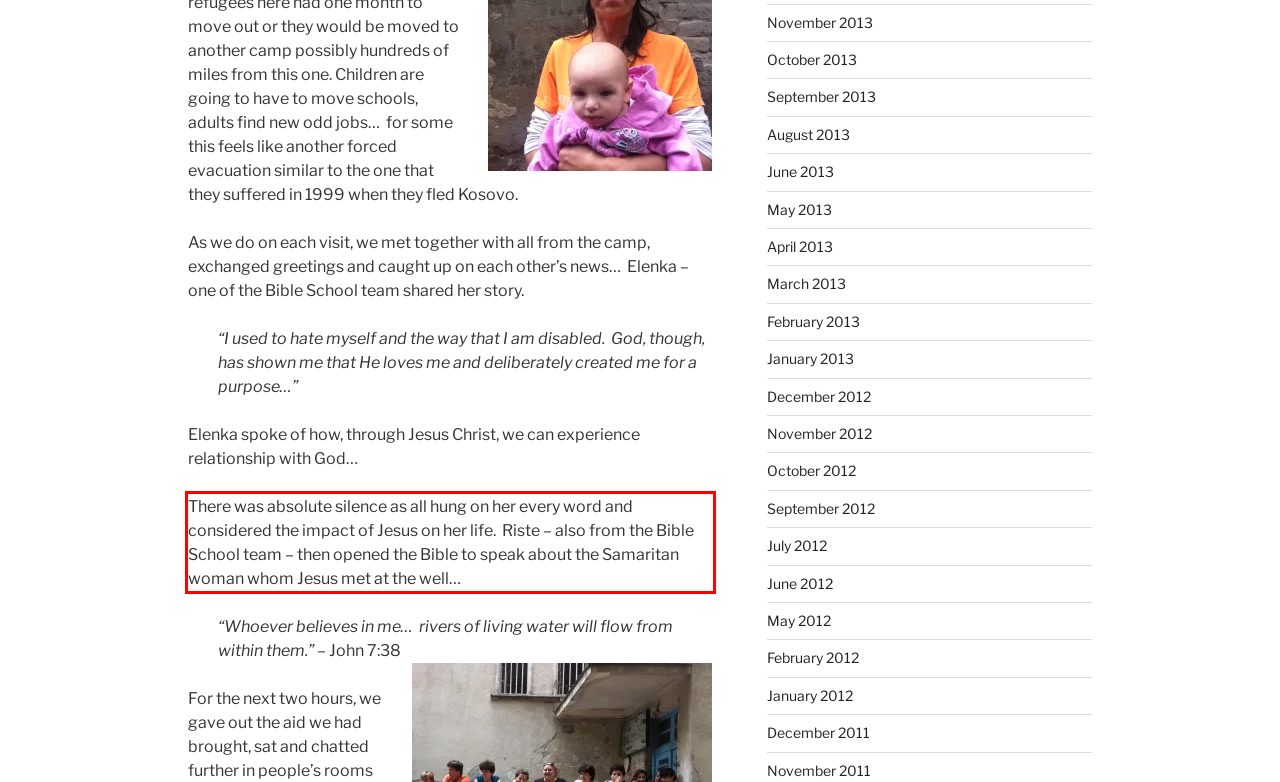You have a screenshot with a red rectangle around a UI element. Recognize and extract the text within this red bounding box using OCR.

There was absolute silence as all hung on her every word and considered the impact of Jesus on her life. Riste – also from the Bible School team – then opened the Bible to speak about the Samaritan woman whom Jesus met at the well…